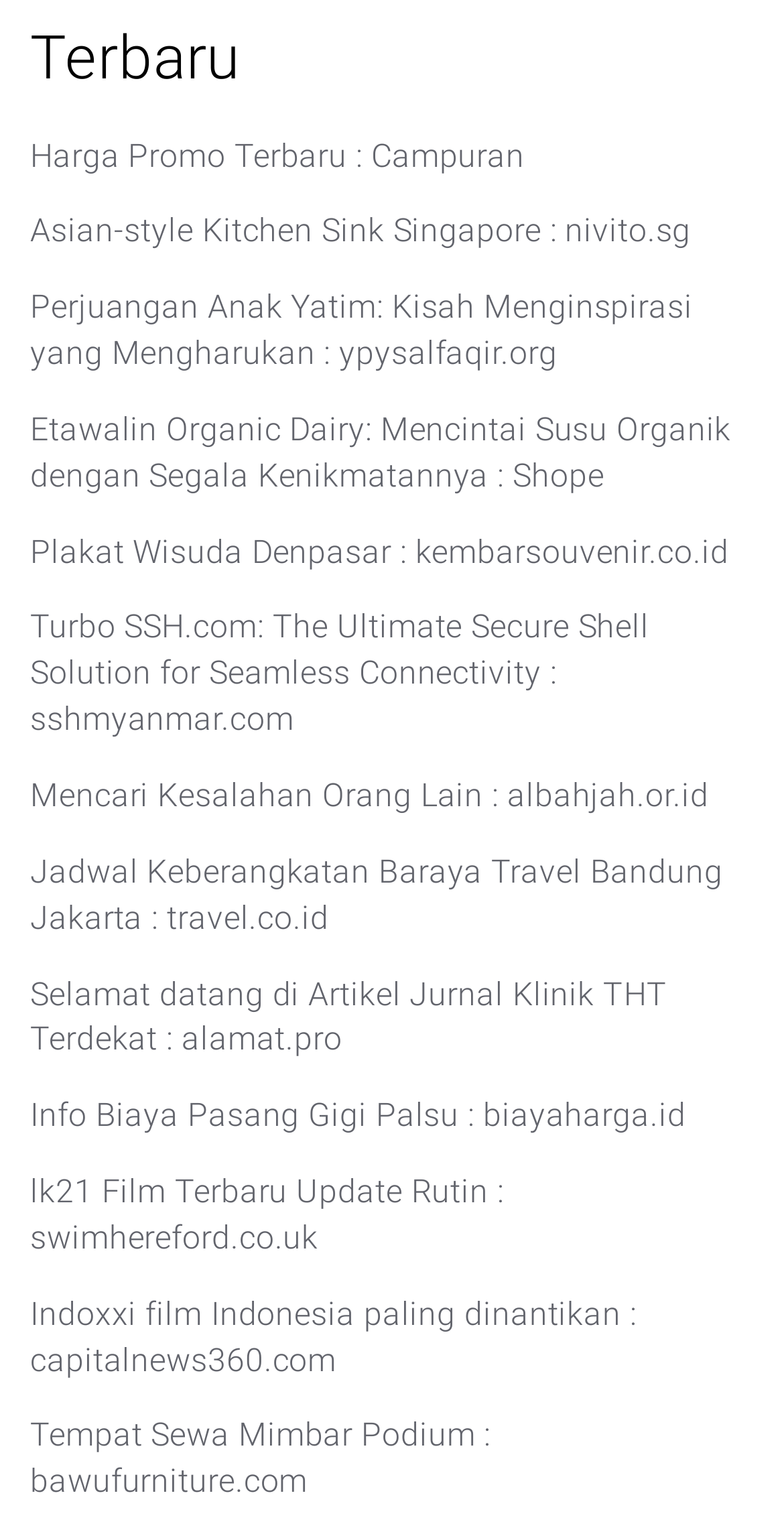How many links are on this webpage?
Based on the screenshot, answer the question with a single word or phrase.

13